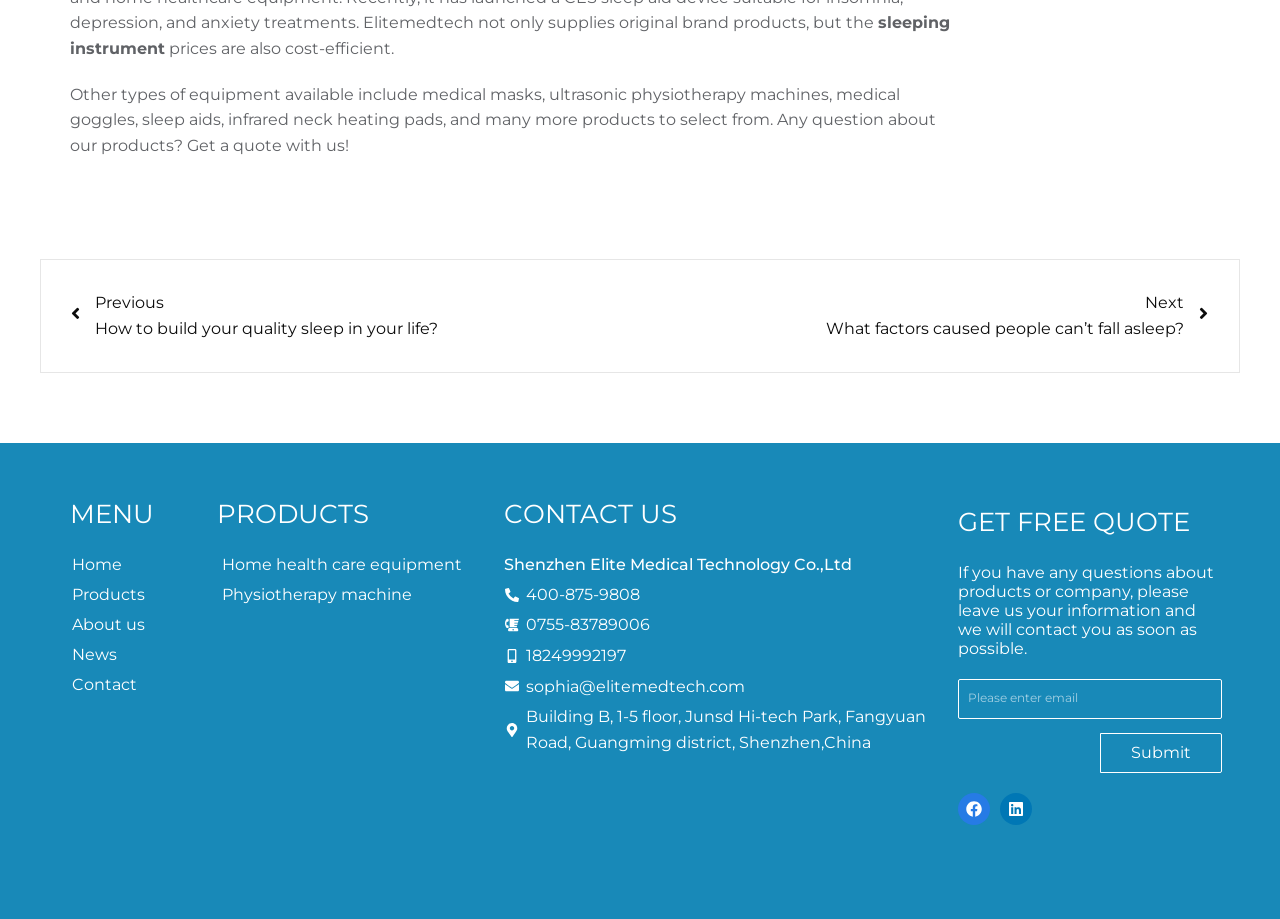Please reply with a single word or brief phrase to the question: 
What type of equipment is available on this website?

Medical equipment